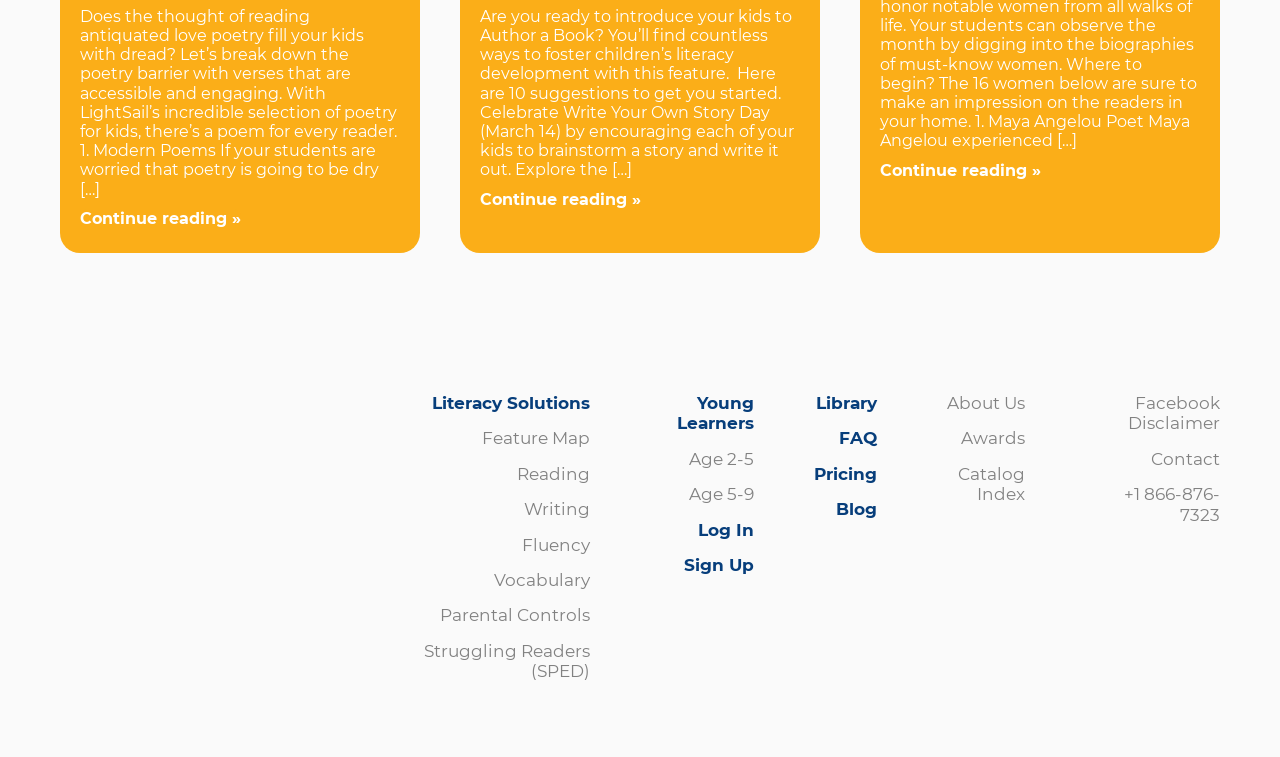What types of readers are catered to by the website? Observe the screenshot and provide a one-word or short phrase answer.

Struggling readers and young learners